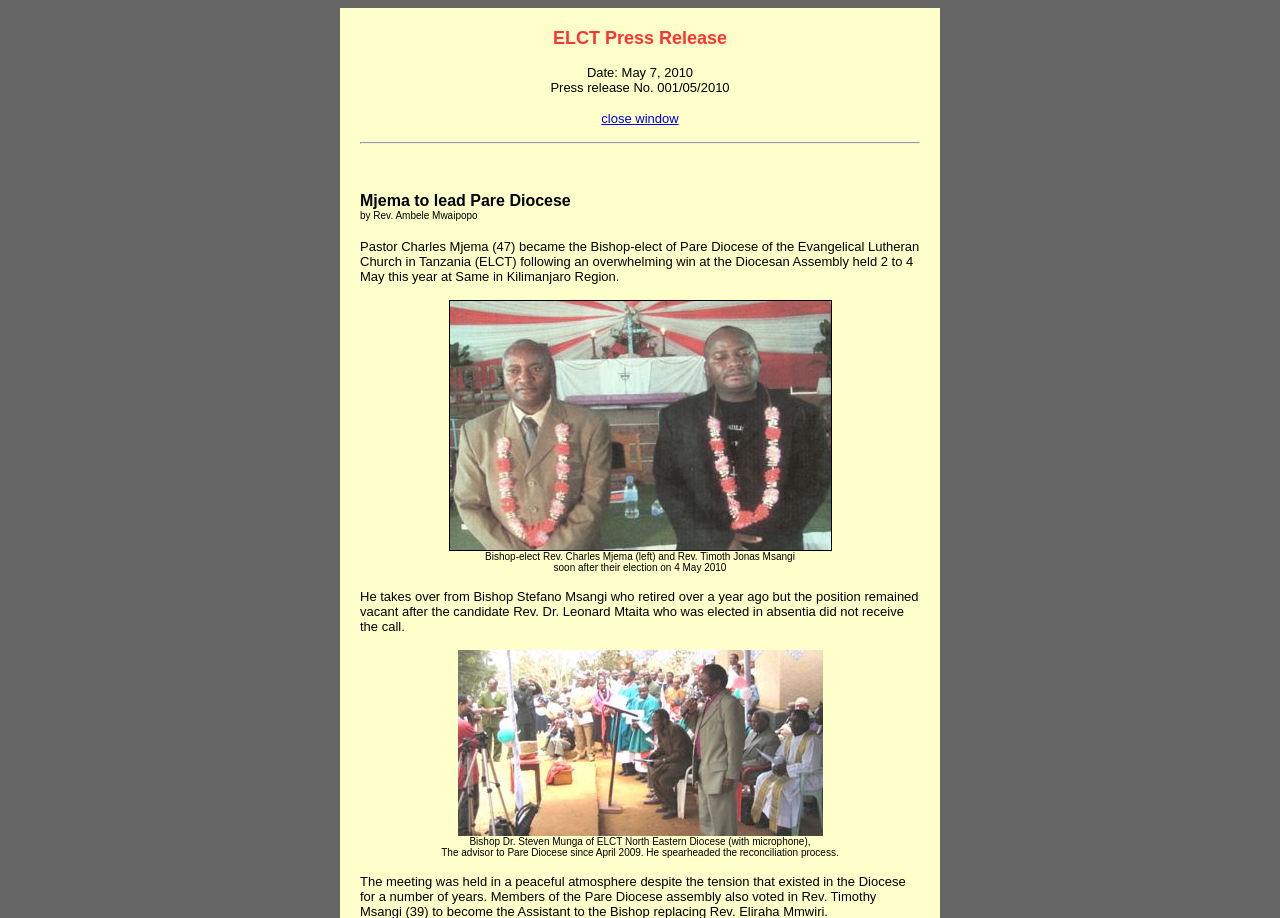Find the bounding box coordinates for the HTML element described as: "close window". The coordinates should consist of four float values between 0 and 1, i.e., [left, top, right, bottom].

[0.47, 0.119, 0.53, 0.137]